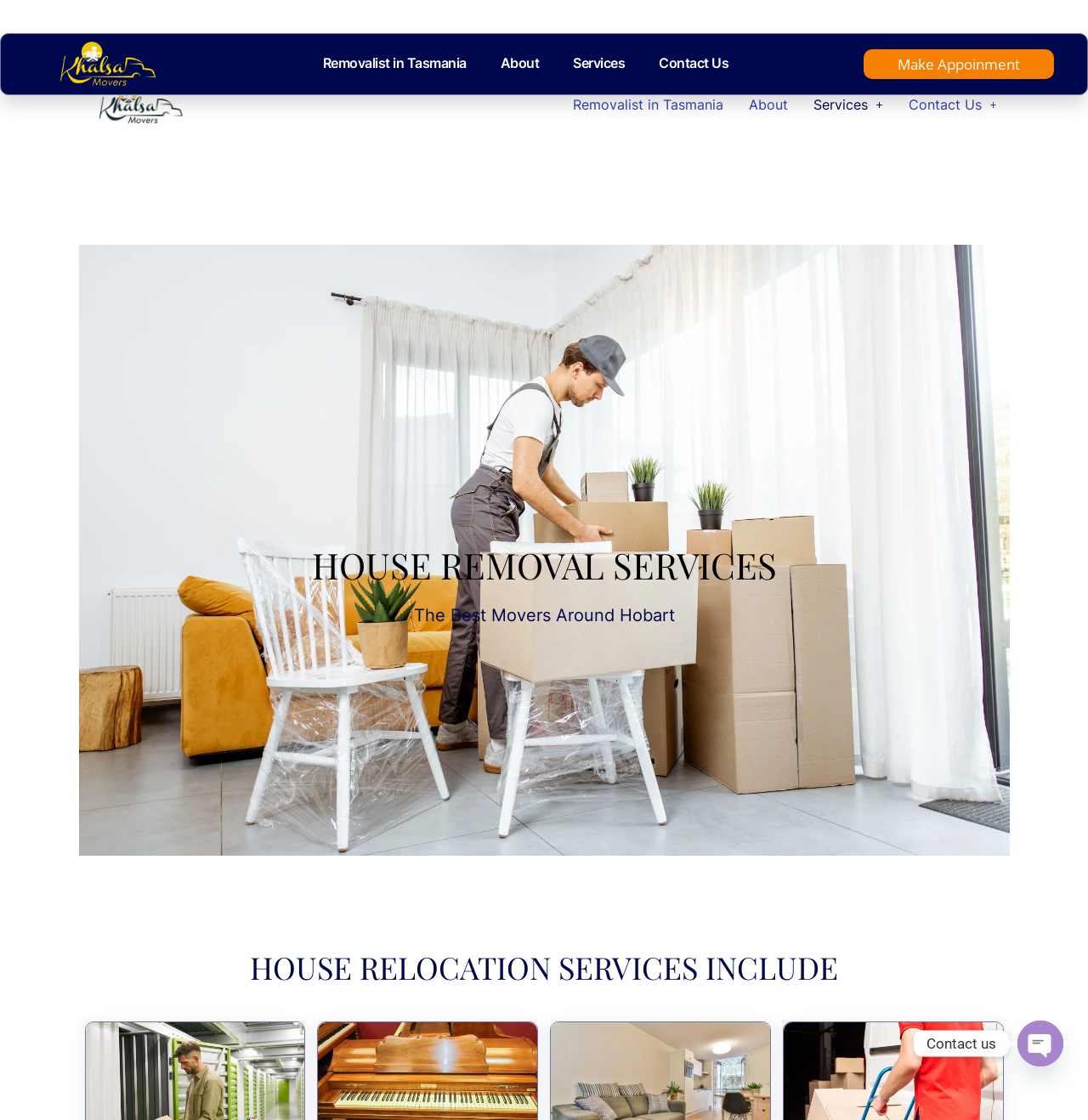What services does the company provide?
Can you give a detailed and elaborate answer to the question?

The company provides house removal services, which can be inferred from the headings on the webpage. The headings 'HOUSE REMOVAL SERVICES' and 'HOUSE RELOCATION SERVICES INCLUDE' suggest that the company is involved in house removal and relocation services.